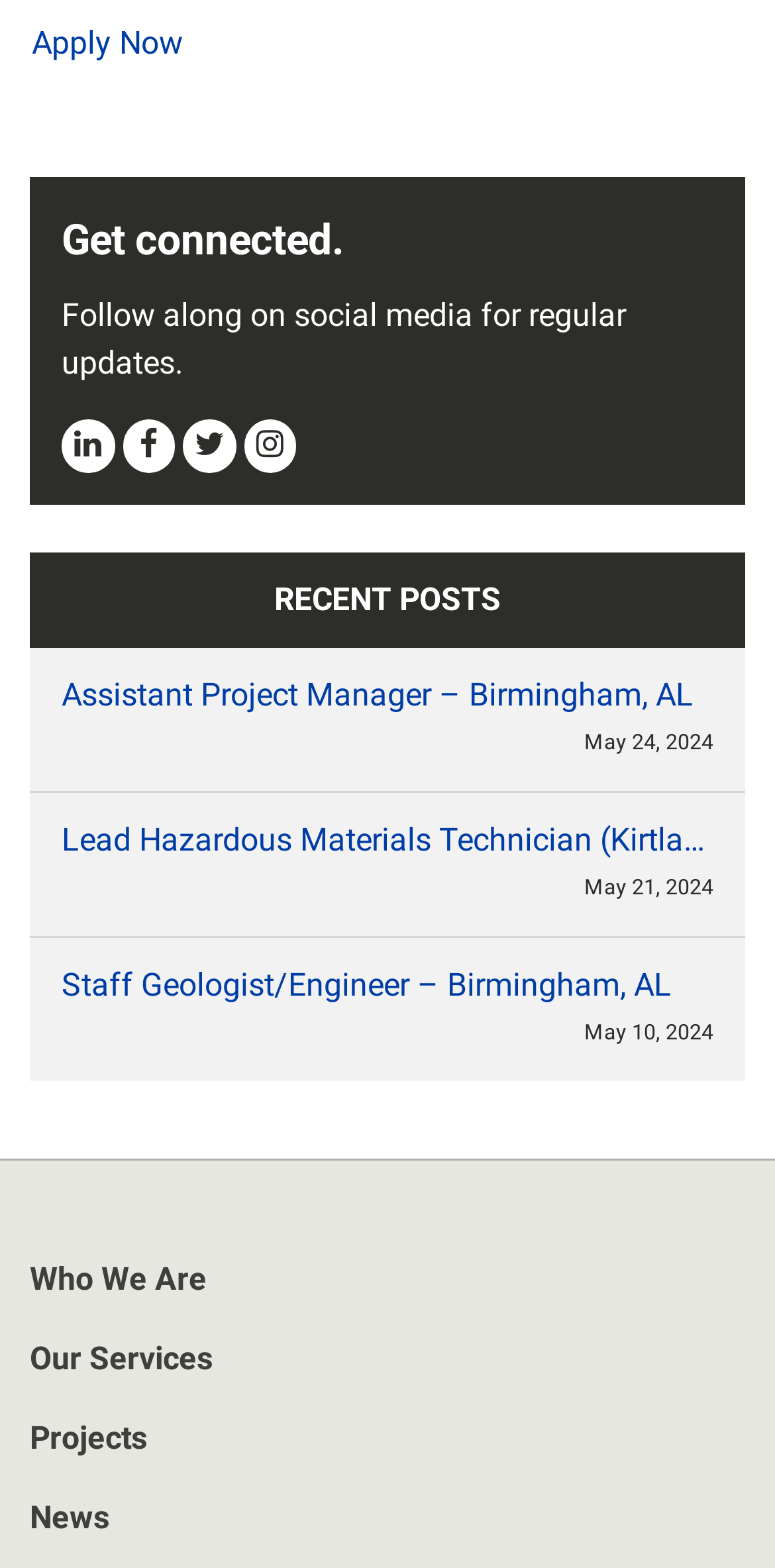Can you provide the bounding box coordinates for the element that should be clicked to implement the instruction: "Learn more about Who We Are"?

[0.038, 0.801, 0.962, 0.831]